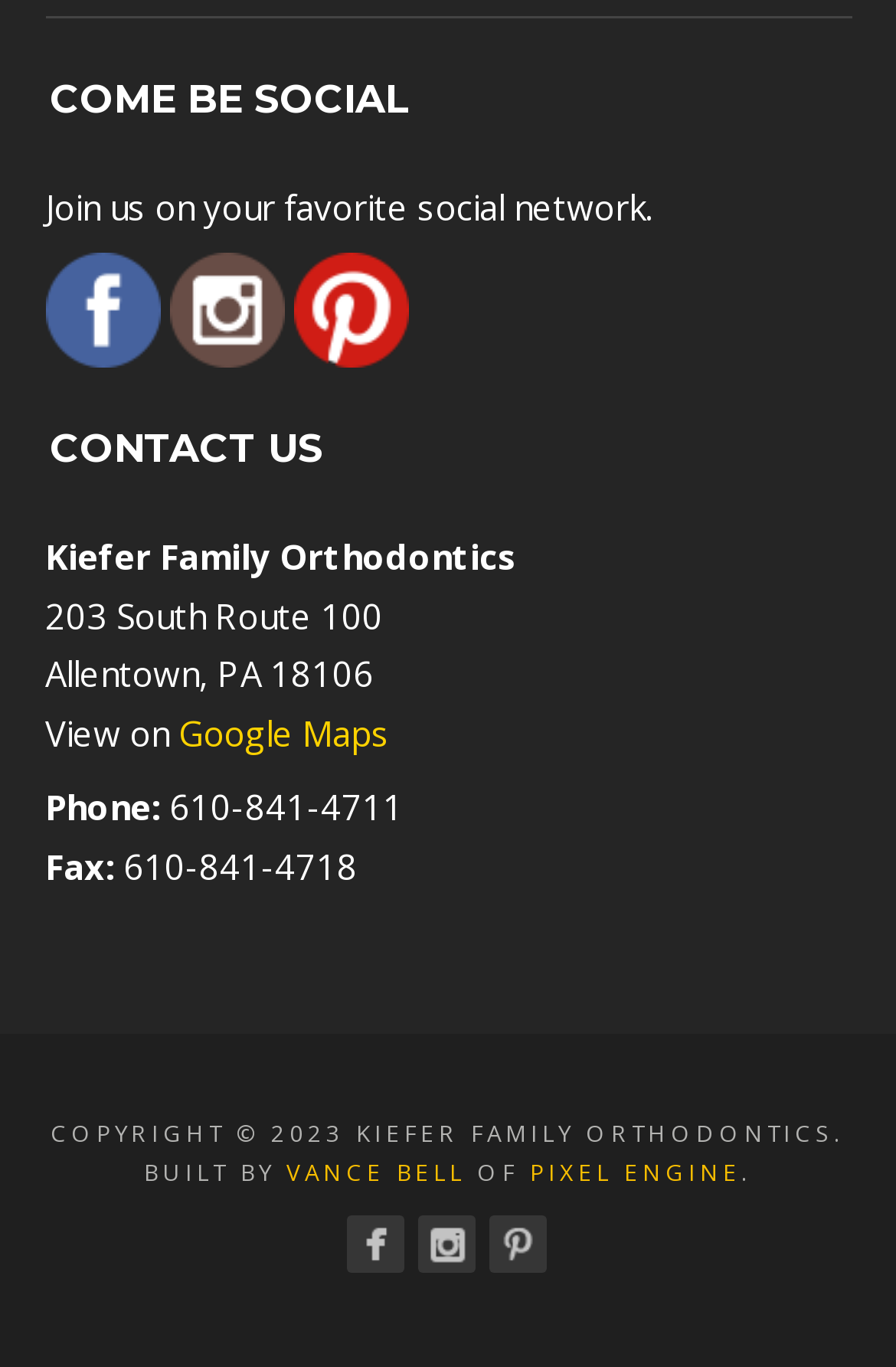Answer the question with a single word or phrase: 
Who built the website of Kiefer Family Orthodontics?

Vance Bell of Pixel Engine